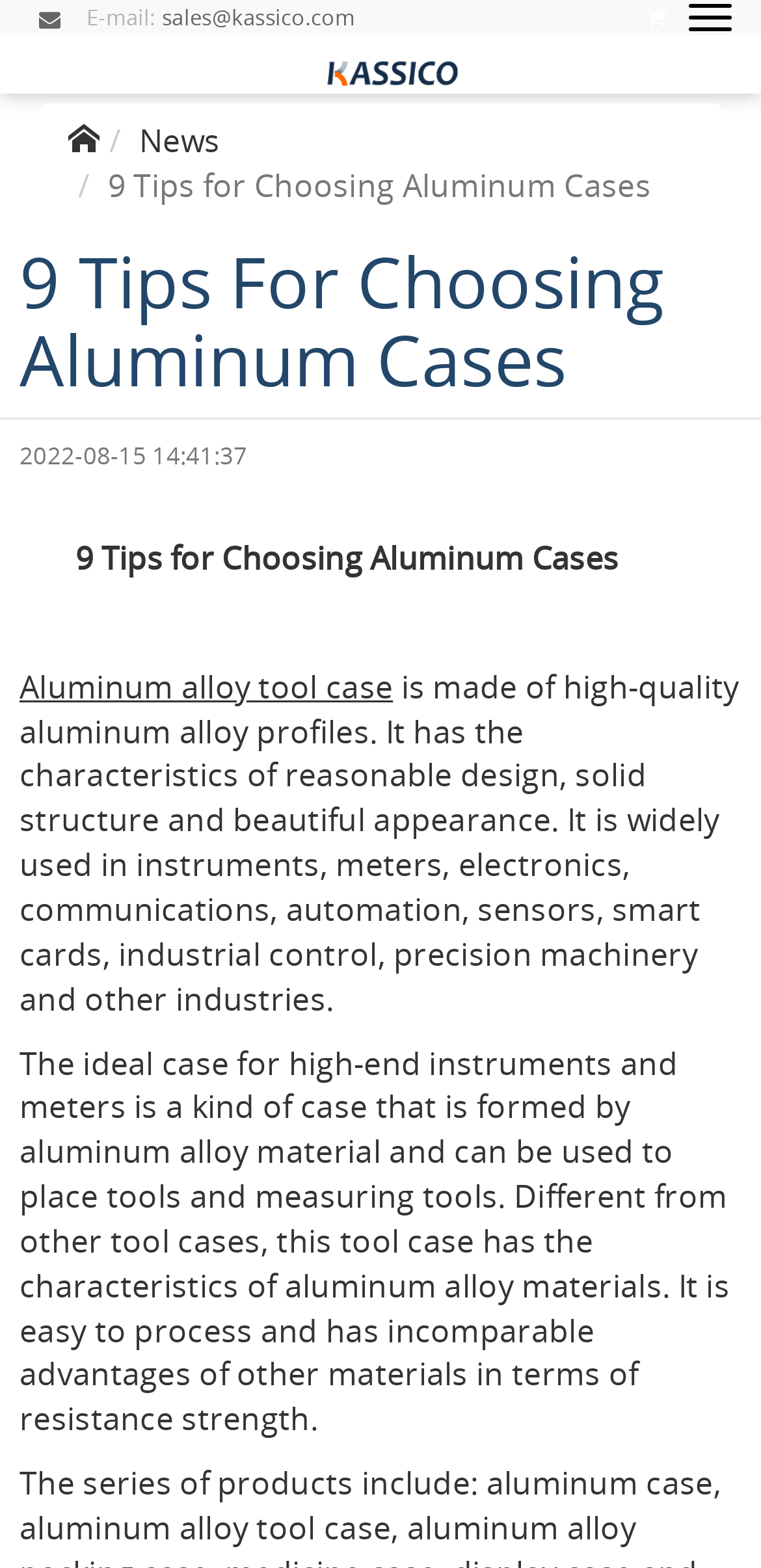What is the characteristic of the aluminum alloy tool case?
Make sure to answer the question with a detailed and comprehensive explanation.

I found this information by reading the static text element that describes the aluminum alloy tool case, which mentions its characteristics.